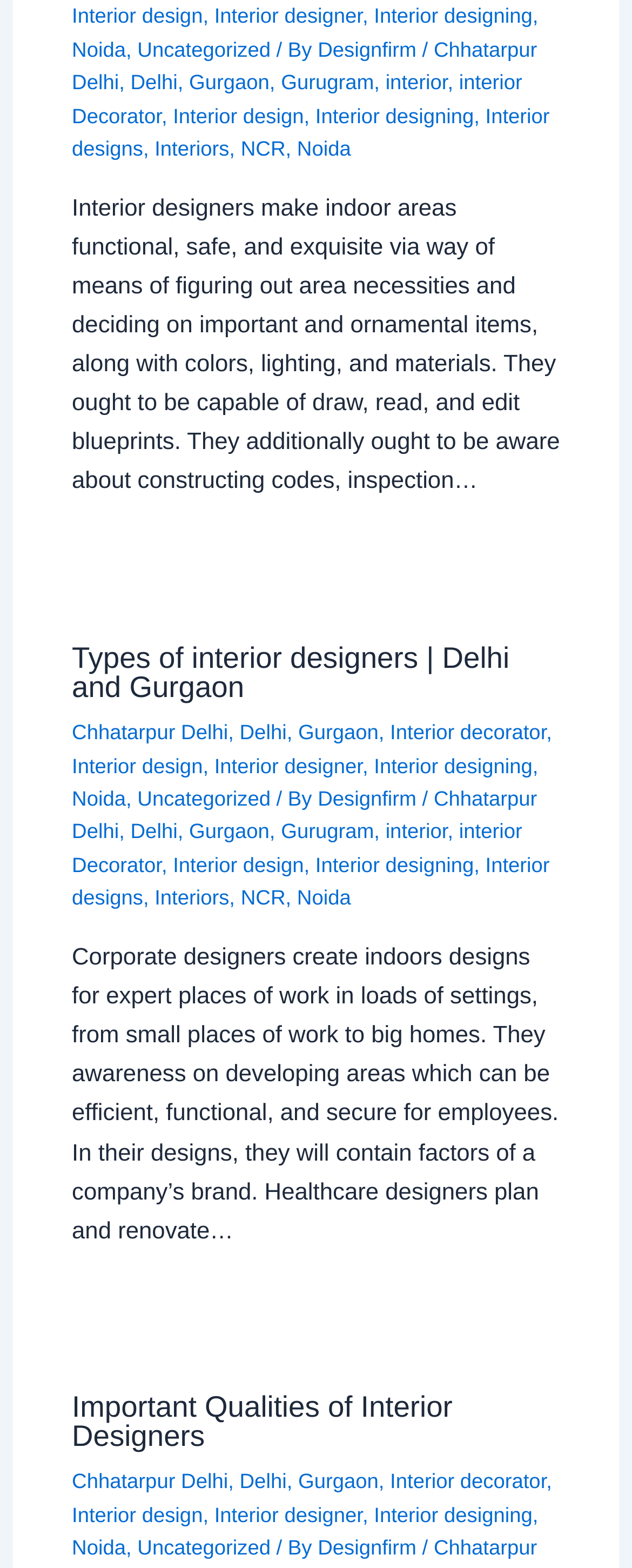What is the importance of building codes for interior designers?
Give a single word or phrase as your answer by examining the image.

They must be aware of them